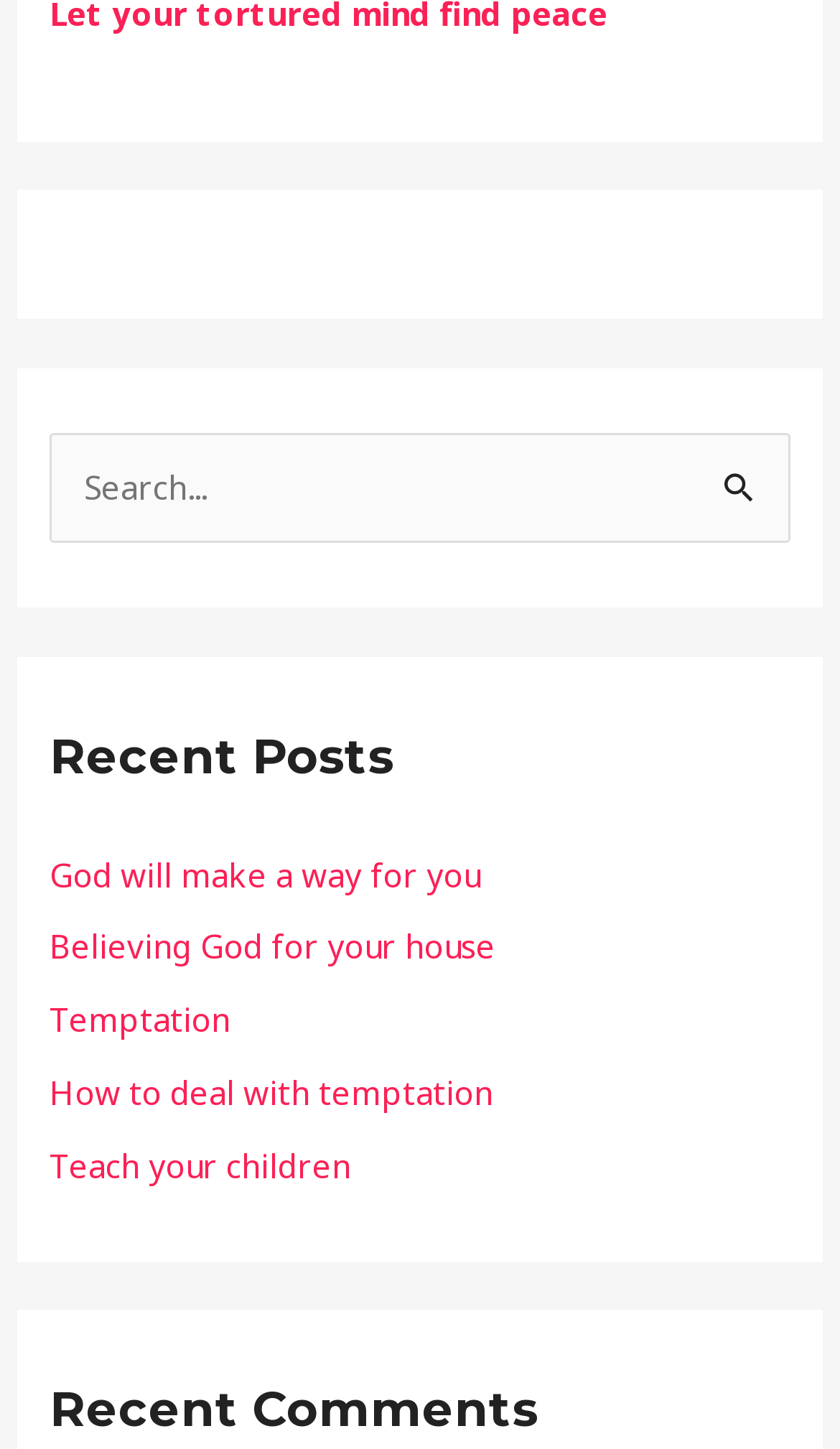What is the purpose of the search box?
Please provide a single word or phrase as the answer based on the screenshot.

Search for posts